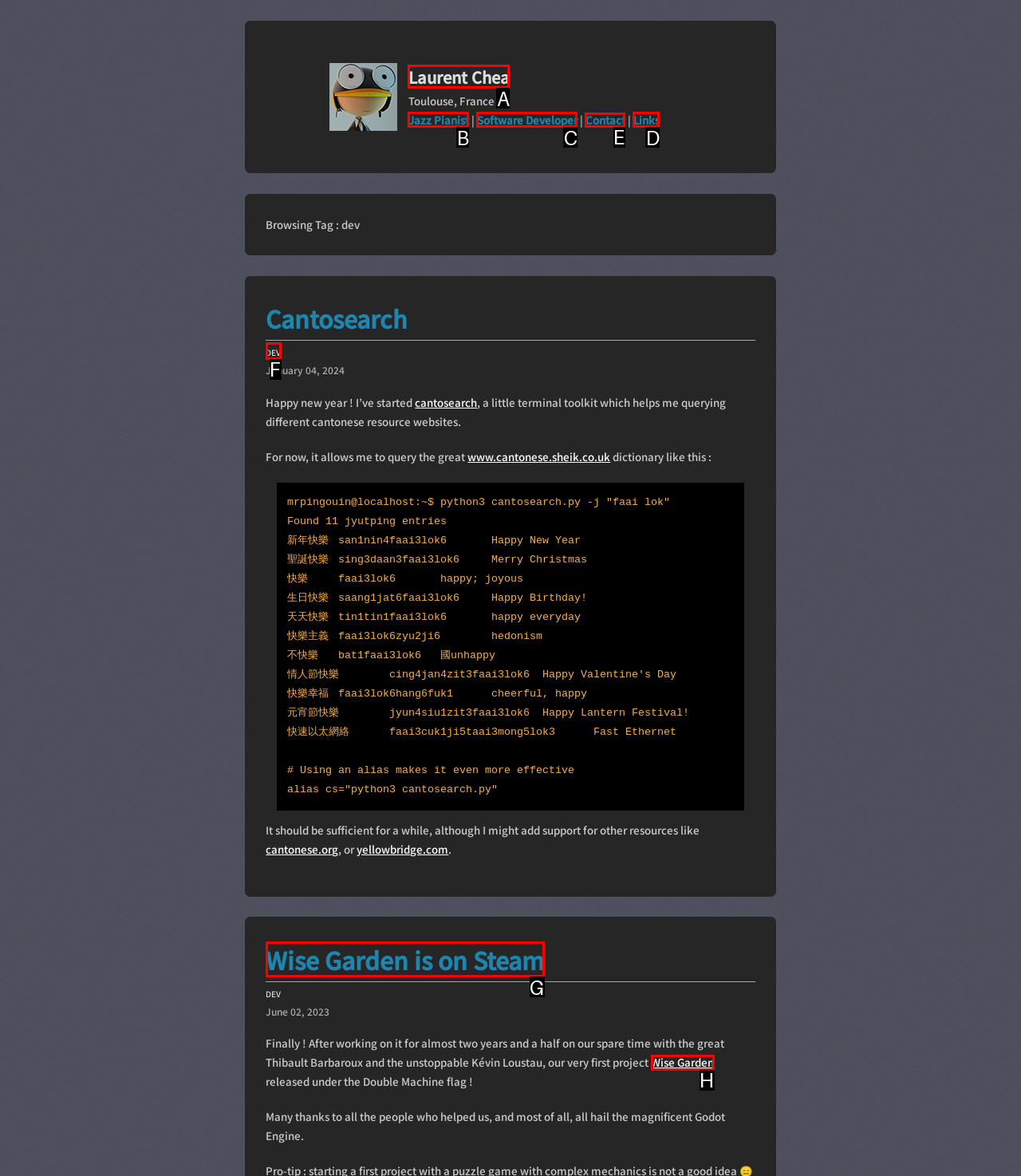Tell me the letter of the UI element I should click to accomplish the task: Check the 'Contact' link based on the choices provided in the screenshot.

E